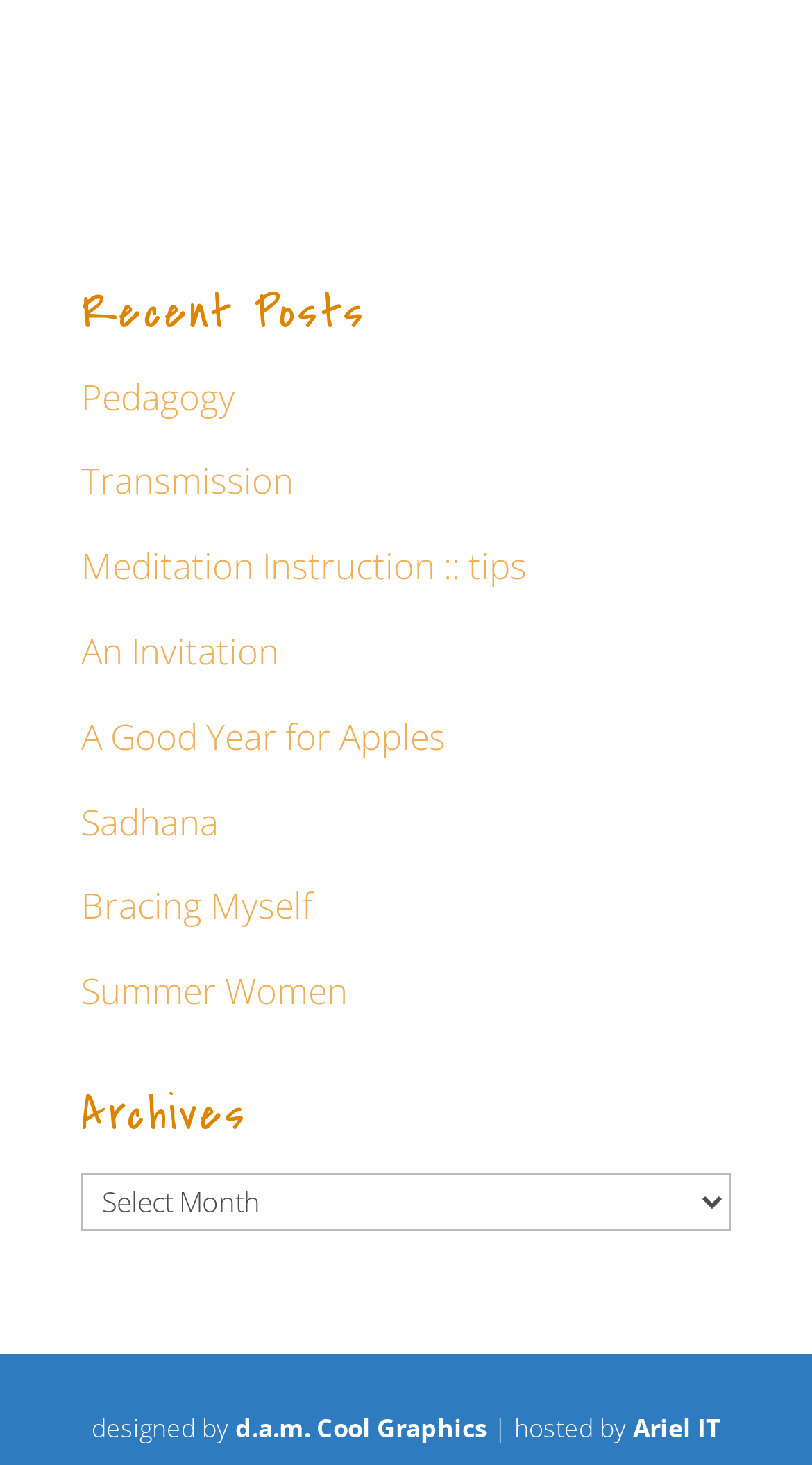What is the second link under 'Recent Posts'?
Based on the screenshot, respond with a single word or phrase.

Transmission